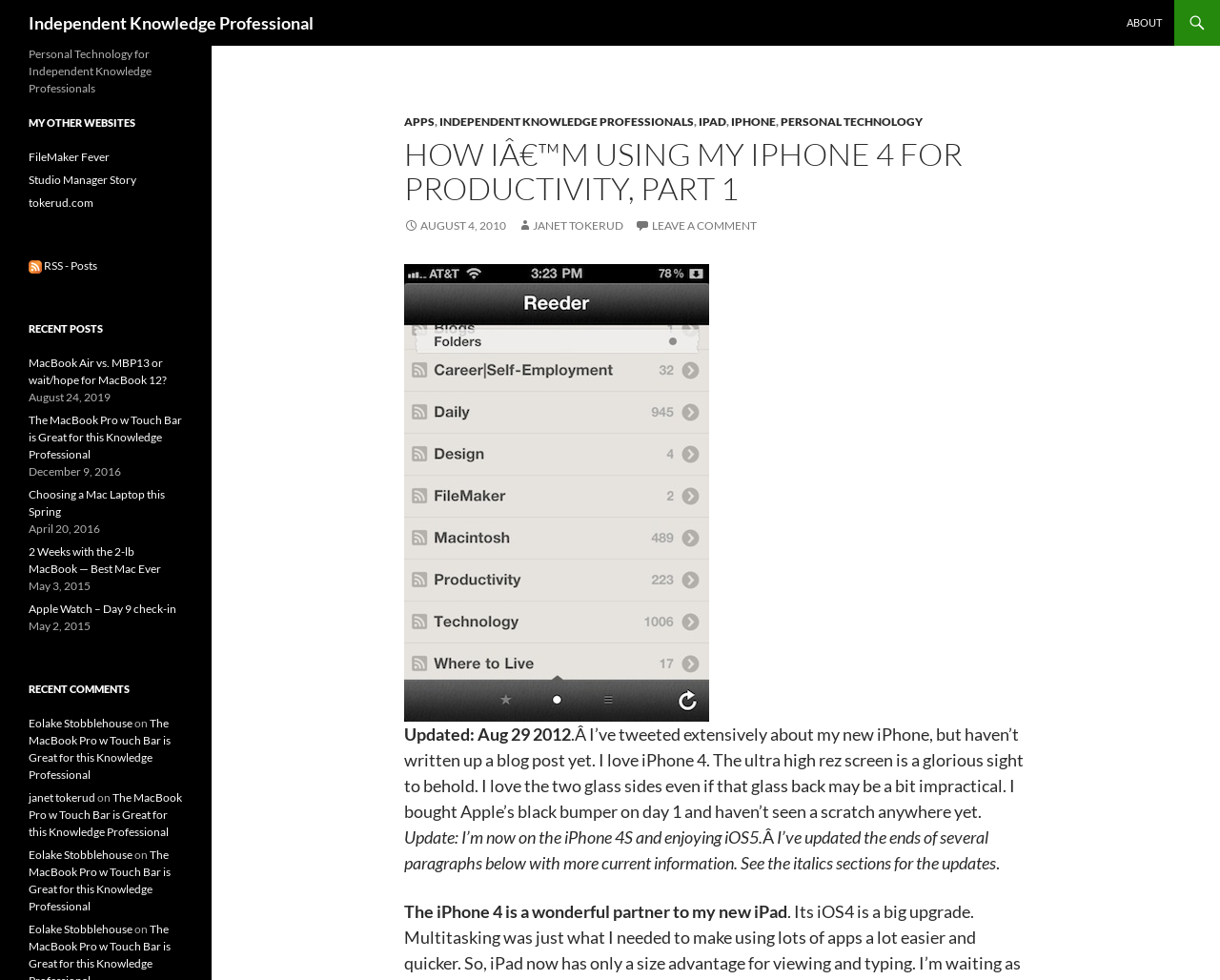What is the category of the blog?
Answer the question with detailed information derived from the image.

The category of the blog is mentioned in the link 'PERSONAL TECHNOLOGY' with bounding box coordinates [0.64, 0.117, 0.756, 0.131].